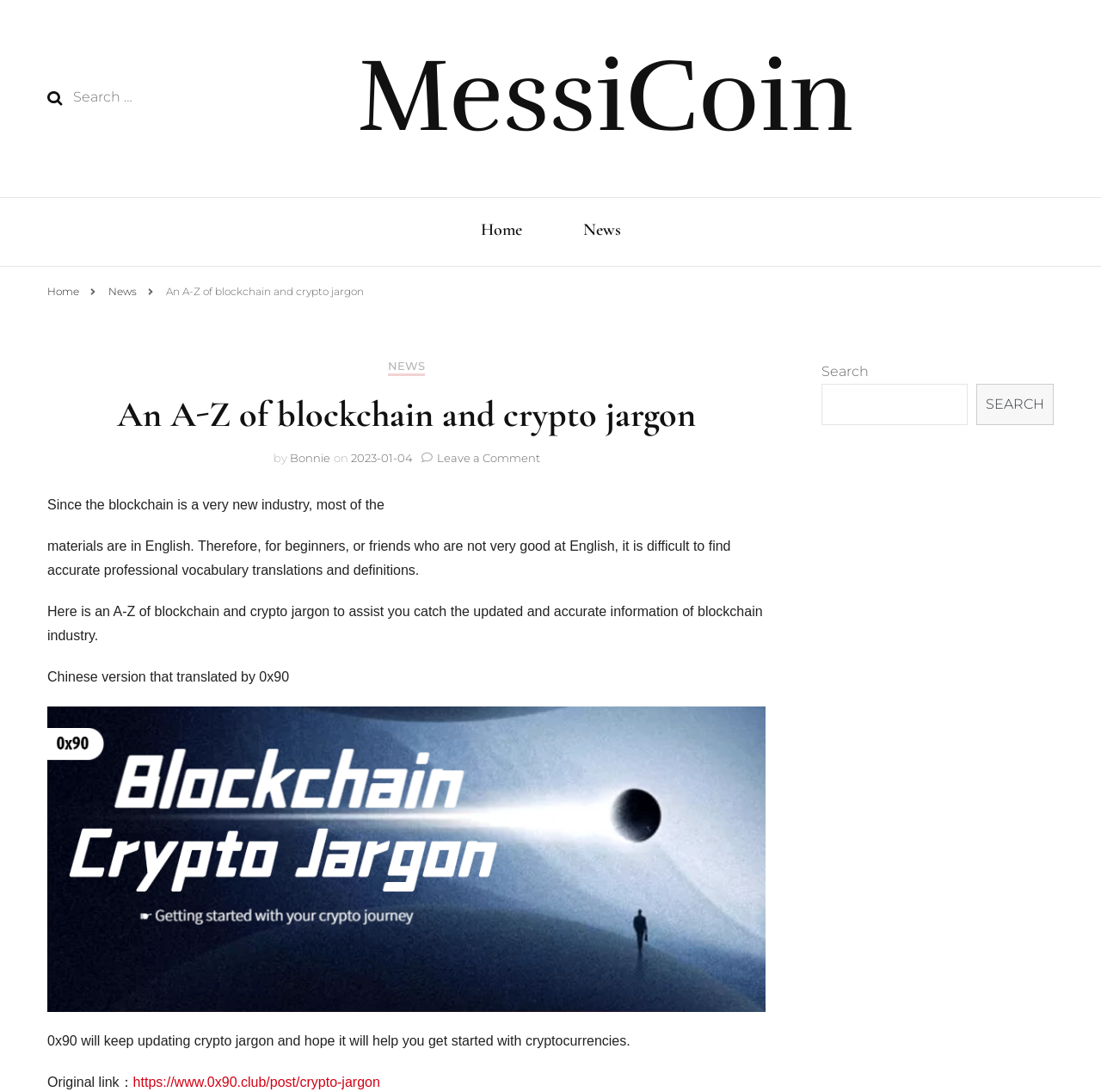Locate the heading on the webpage and return its text.

An A-Z of blockchain and crypto jargon